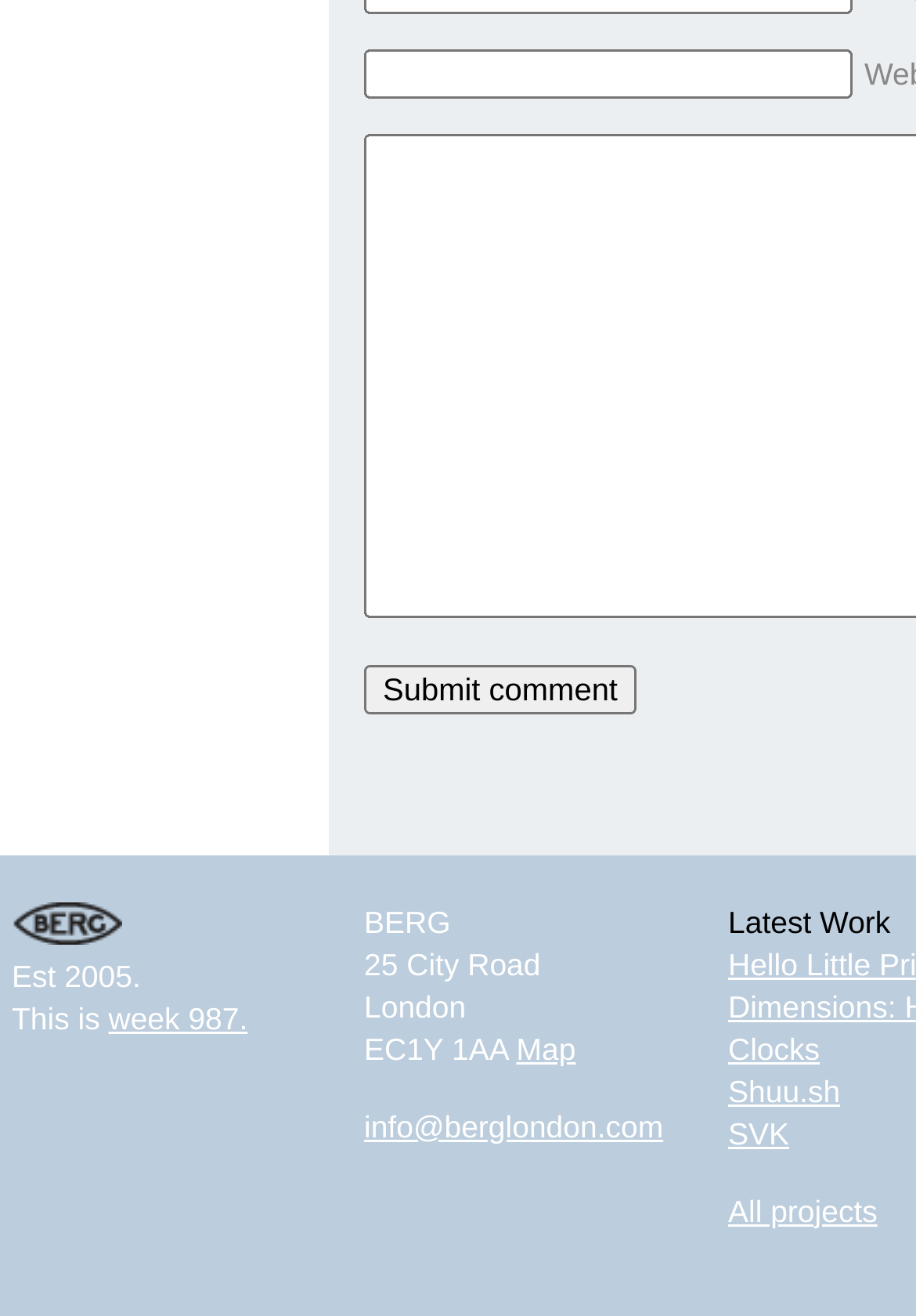Find the bounding box coordinates of the clickable area required to complete the following action: "Enter website name".

[0.397, 0.037, 0.931, 0.074]